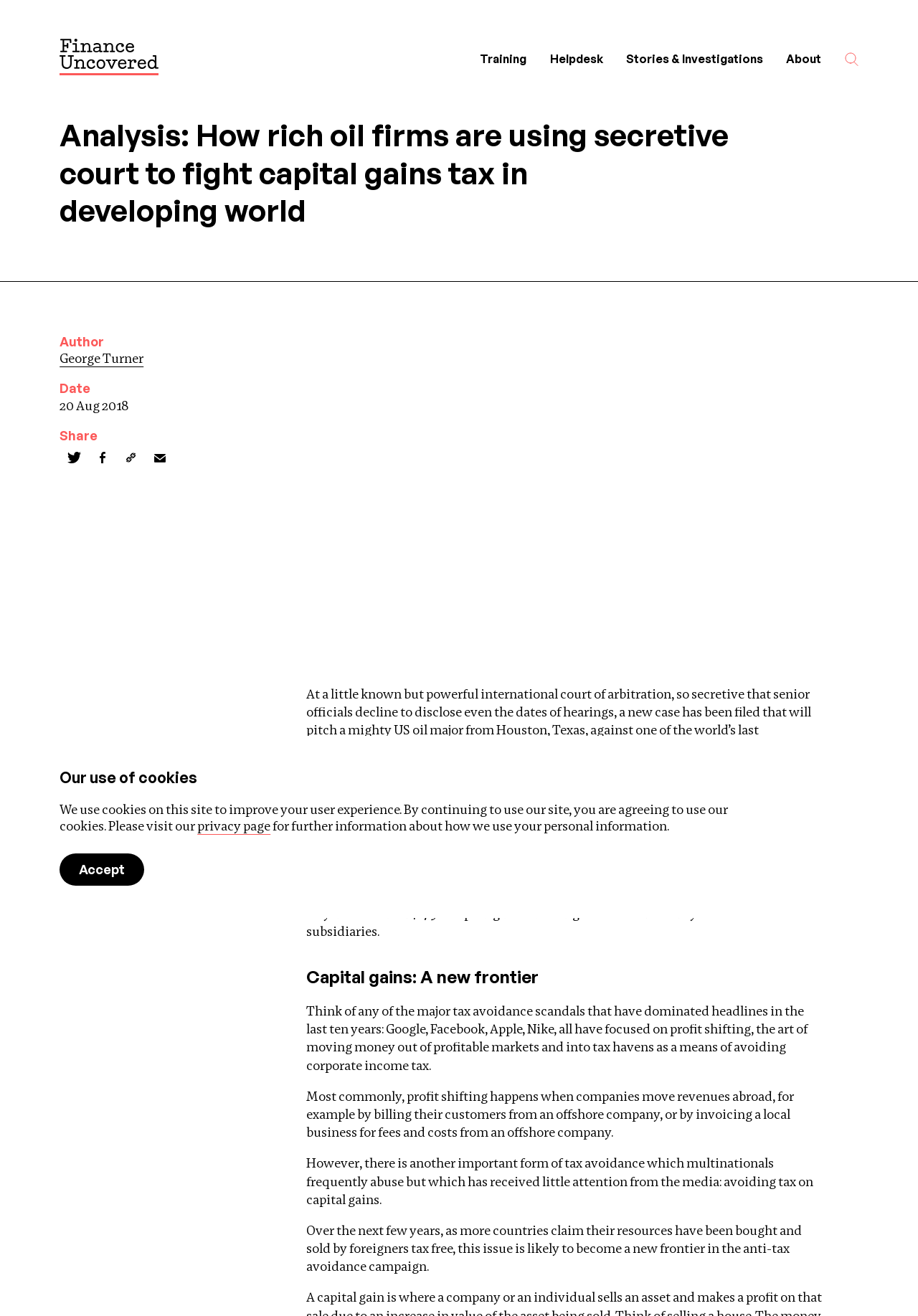What is the estimated capital gains tax charge?
Look at the screenshot and respond with a single word or phrase.

$179m